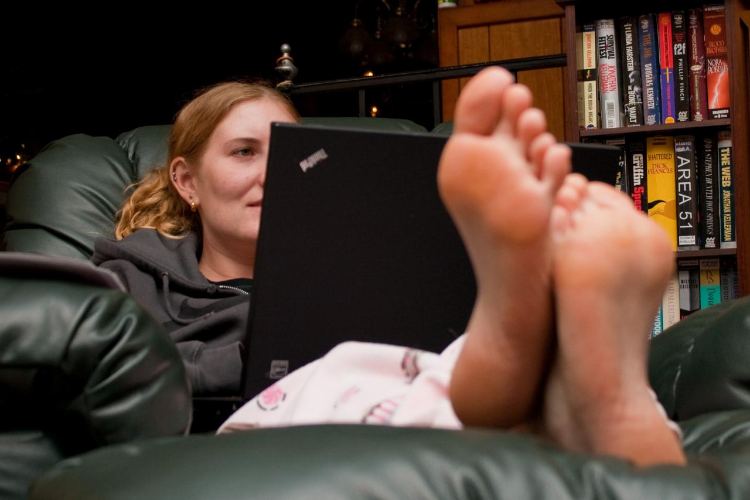Please give a concise answer to this question using a single word or phrase: 
What is the woman wearing on her upper body?

grey hoodie